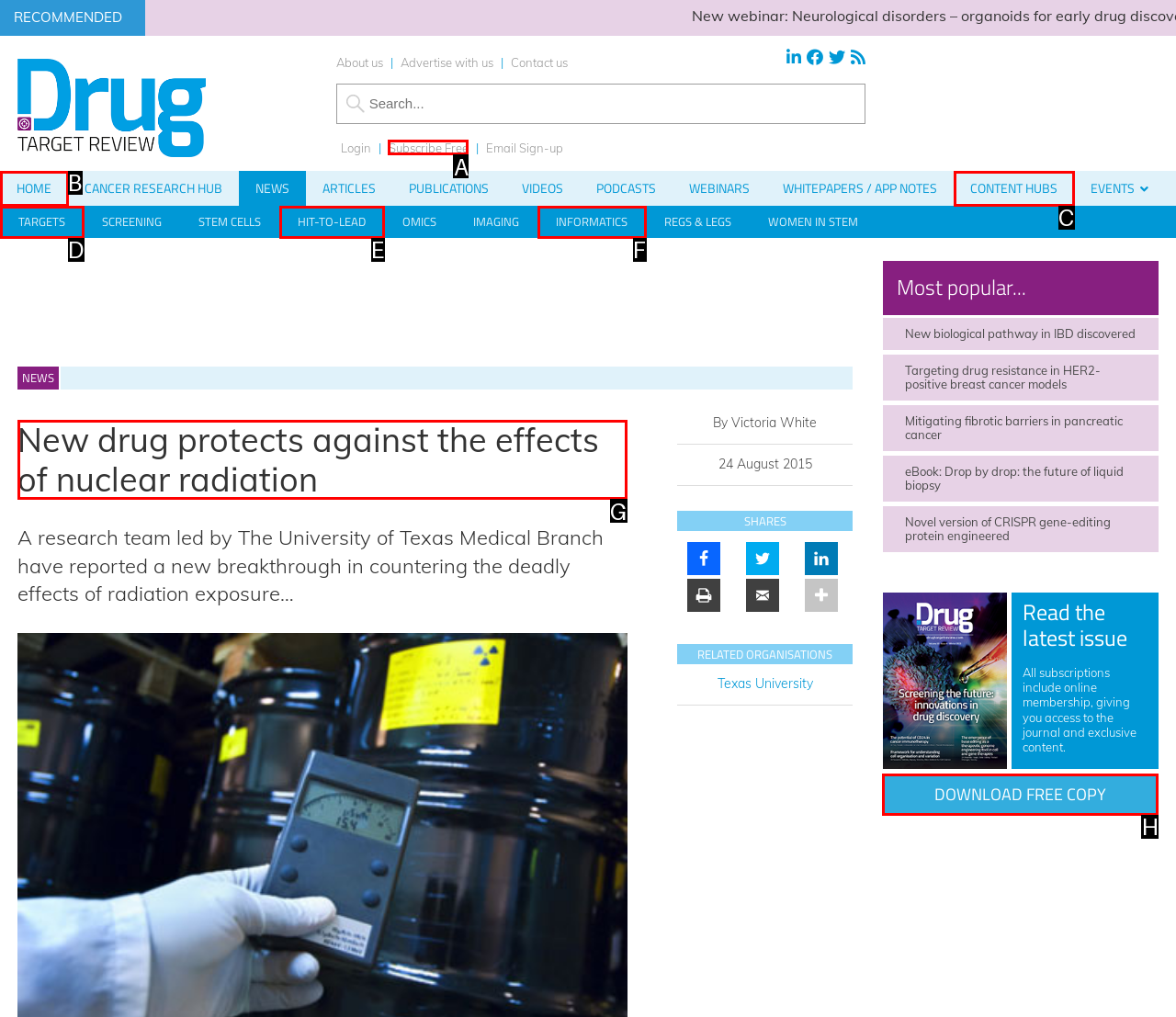Point out the UI element to be clicked for this instruction: Visit Magazine. Provide the answer as the letter of the chosen element.

None